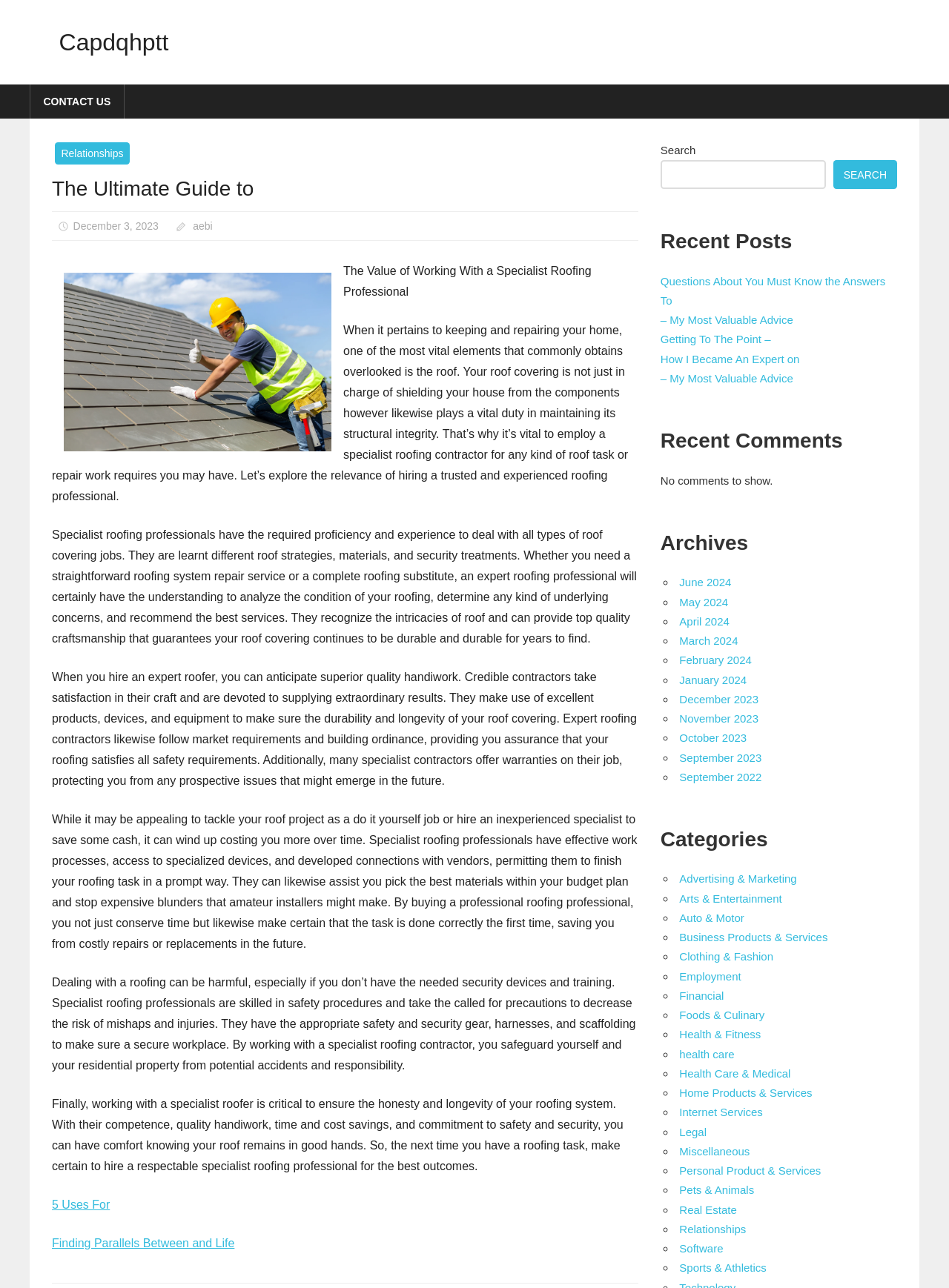What is the benefit of working with a roofing contractor?
Please provide a single word or phrase answer based on the image.

Time and cost savings